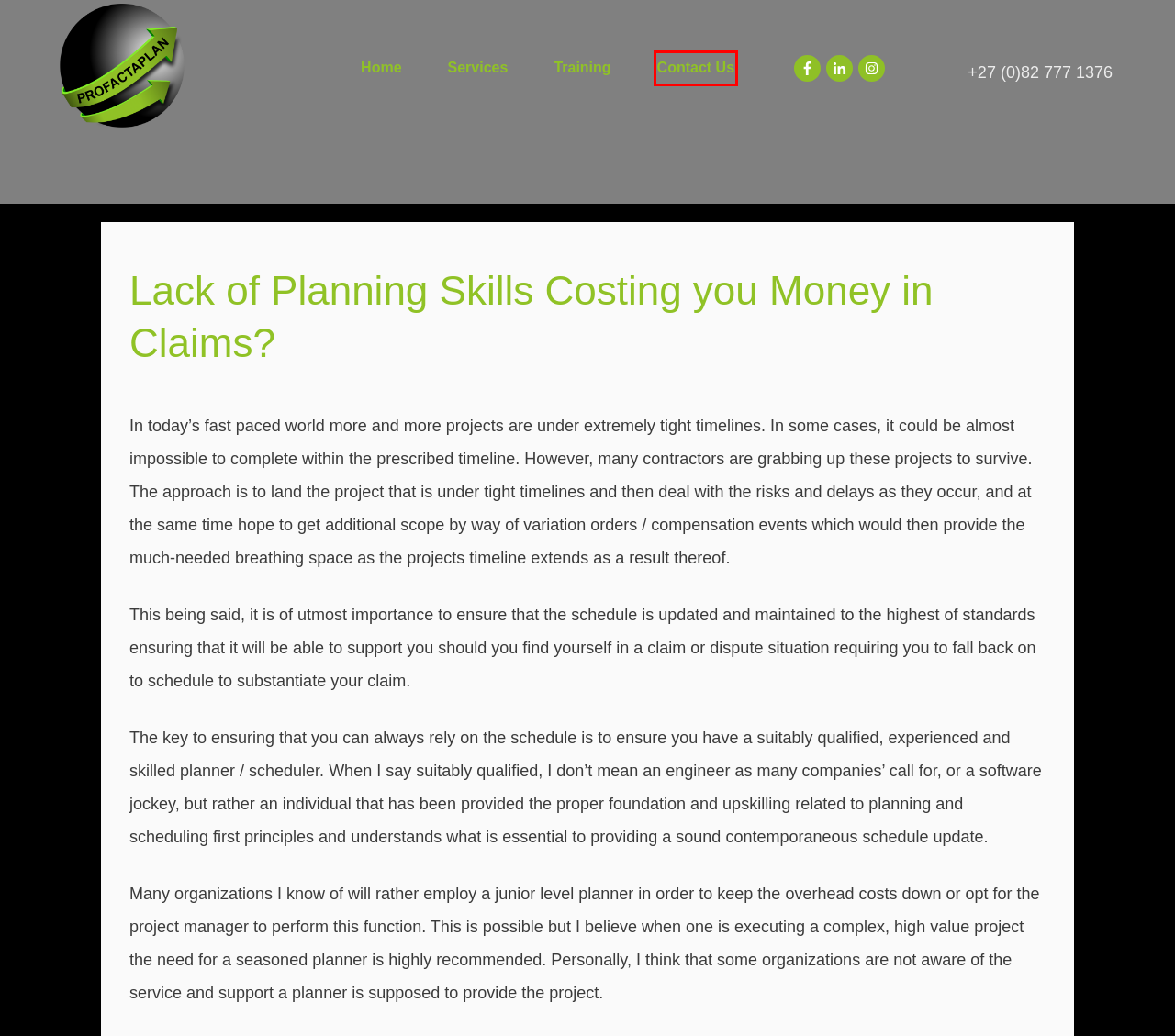Provided is a screenshot of a webpage with a red bounding box around an element. Select the most accurate webpage description for the page that appears after clicking the highlighted element. Here are the candidates:
A. Training - Profactaplan
B. Contact Us - Profactaplan
C. About Us - Profactaplan
D. Blog - Profactaplan
E. Project Planning: A Career - Profactaplan
F. Privacy Policy - Profactaplan
G. Services - Profactaplan
H. Profactaplan Project Planning - Profactaplan

B